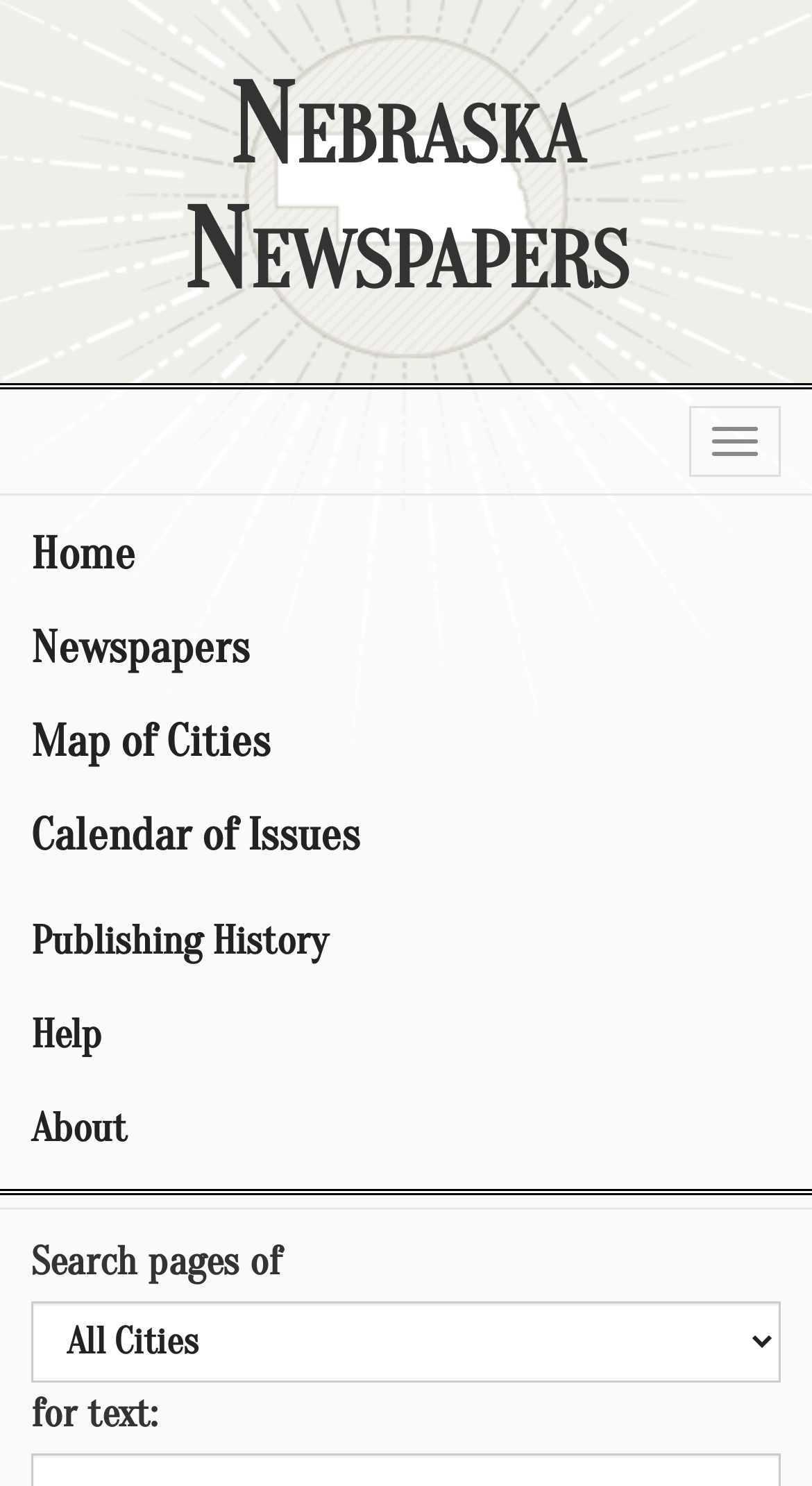Locate the bounding box coordinates of the element I should click to achieve the following instruction: "Toggle navigation".

[0.849, 0.273, 0.962, 0.32]